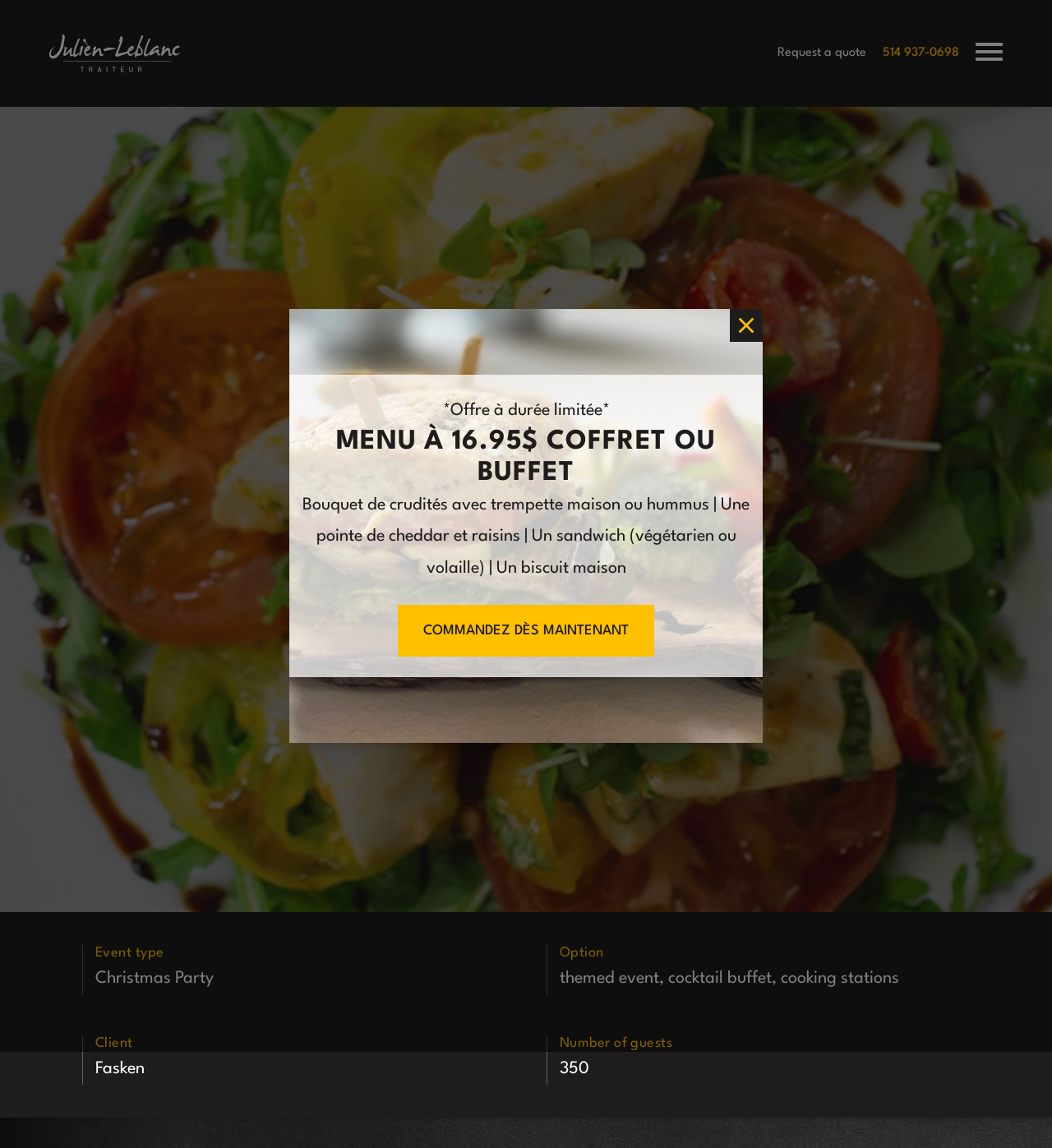Extract the primary headline from the webpage and present its text.

FASKEN CHRISTMAS PARTY